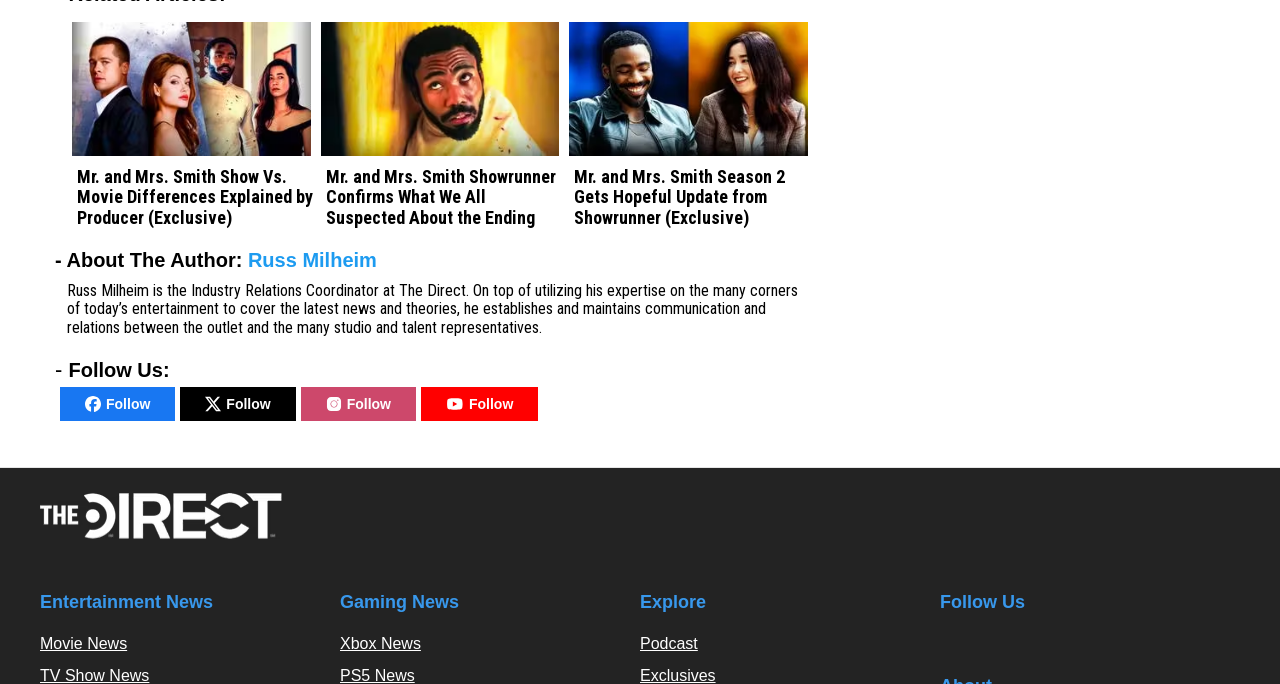Determine the bounding box for the UI element that matches this description: "Xbox News".

[0.266, 0.928, 0.329, 0.953]